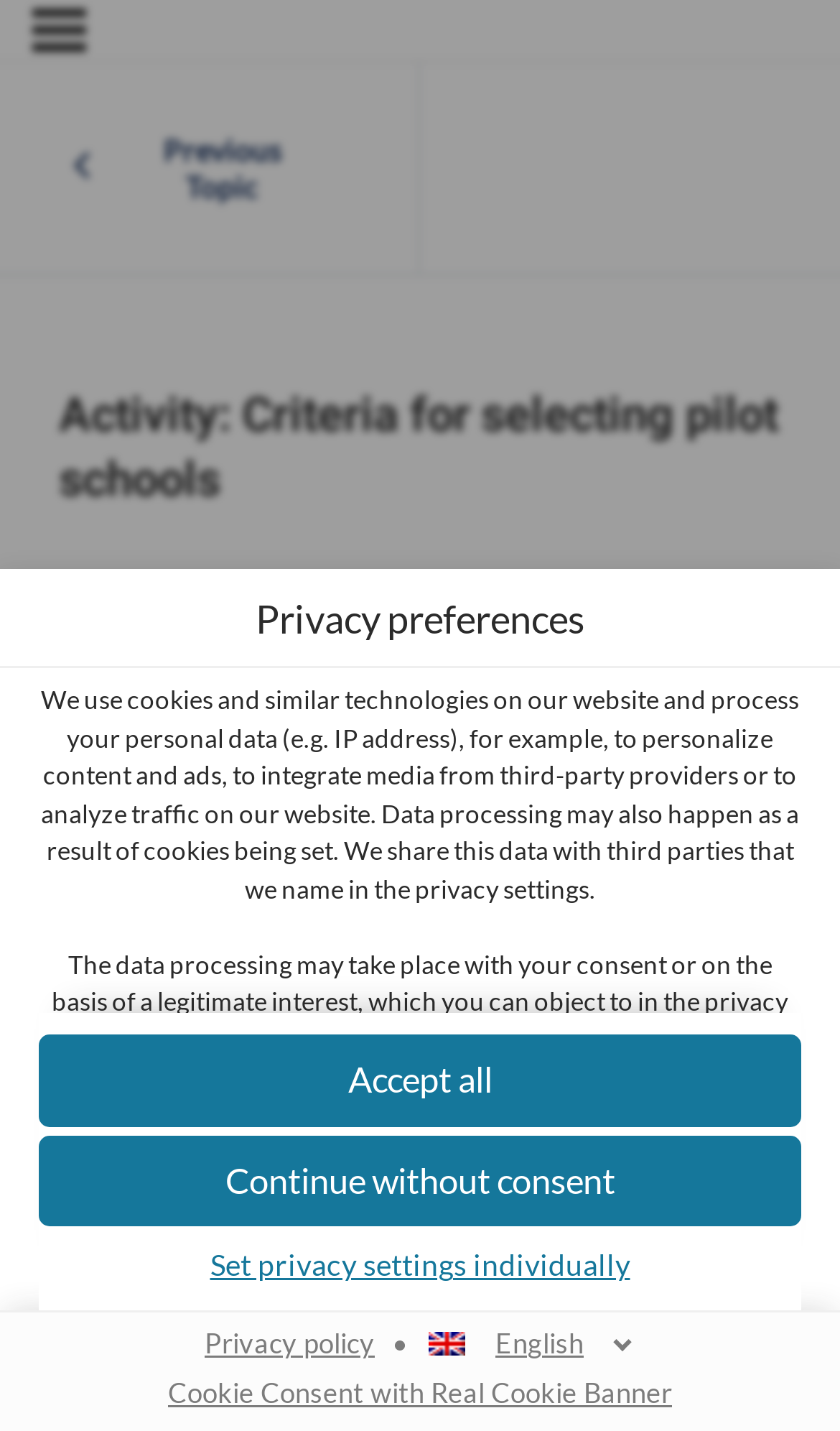Please find the main title text of this webpage.

Activity: Criteria for selecting pilot schools